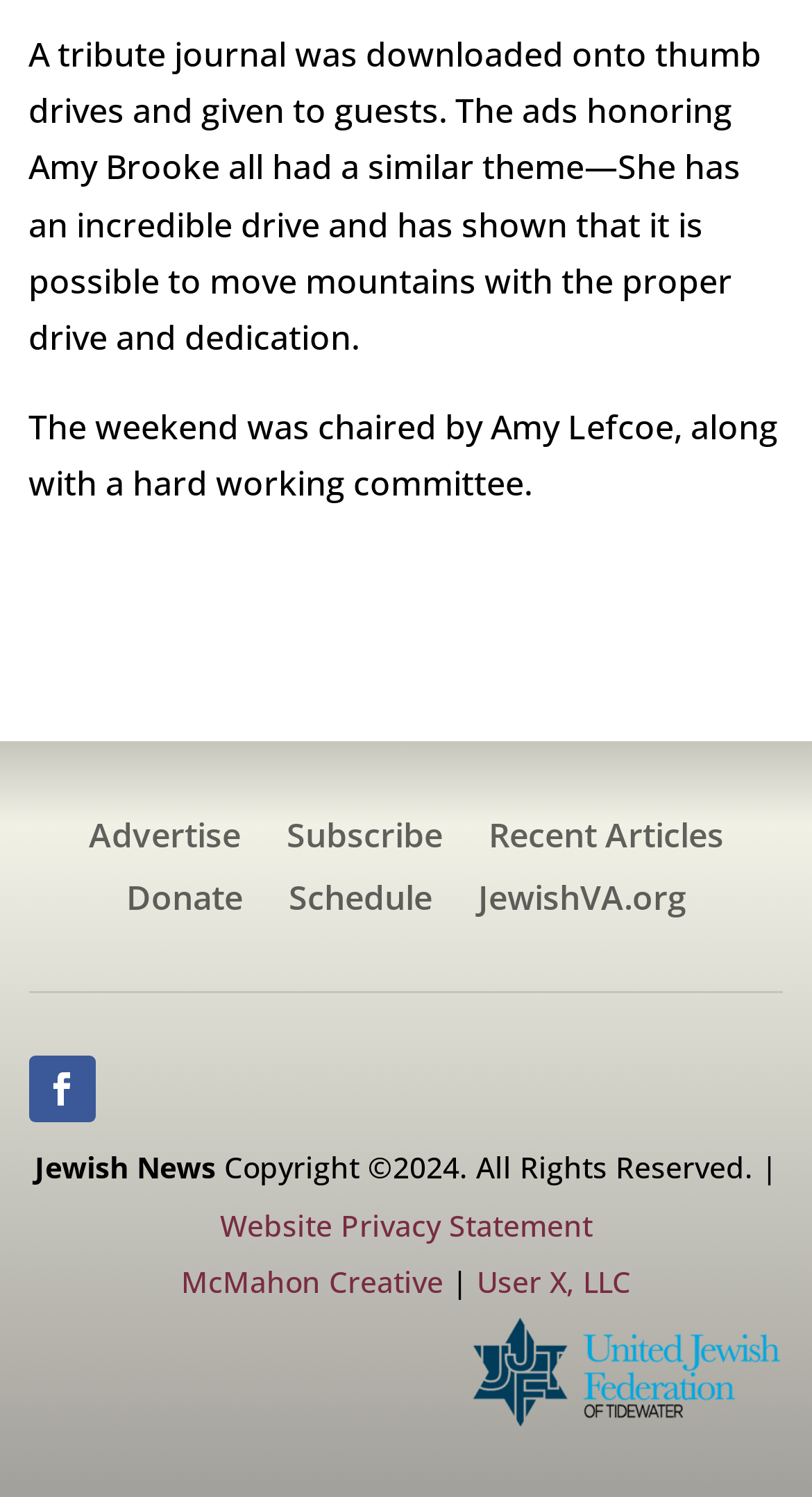Analyze the image and give a detailed response to the question:
What is the name of the organization mentioned in the webpage?

The answer can be found in the StaticText element, which mentions 'Jewish News'.